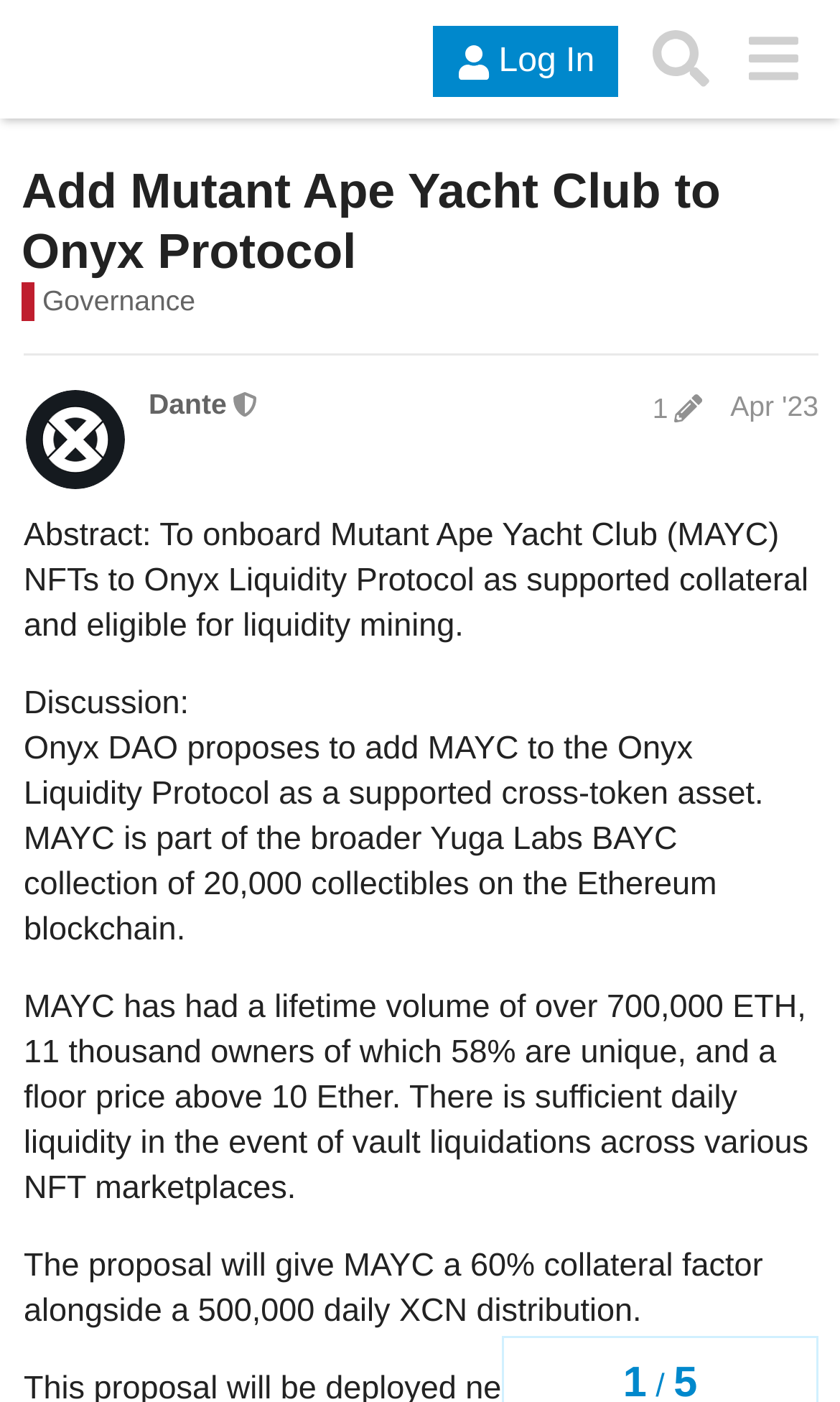Determine the bounding box coordinates for the region that must be clicked to execute the following instruction: "View the post history".

[0.761, 0.279, 0.853, 0.303]